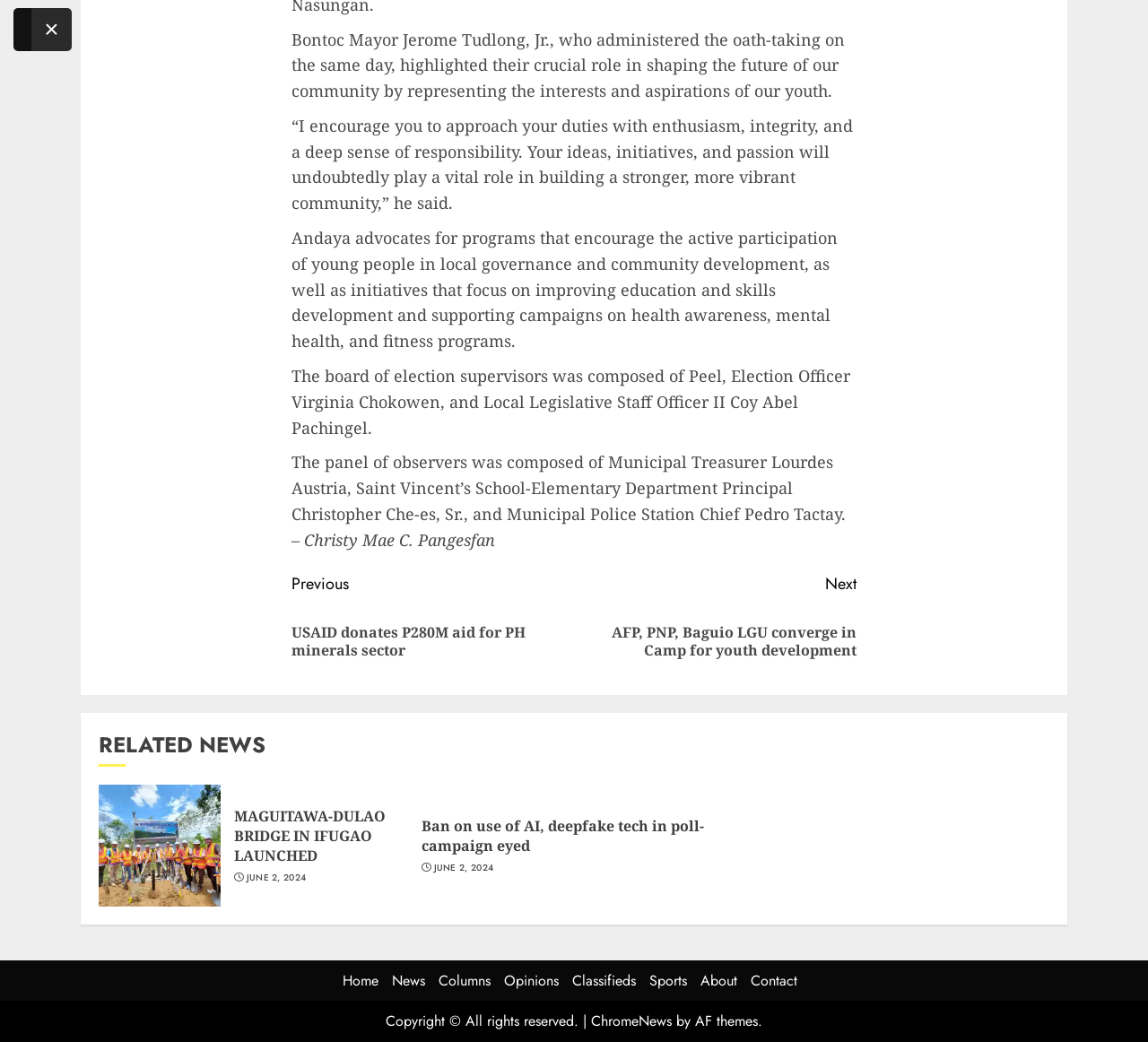Based on the image, please respond to the question with as much detail as possible:
What is the role of the board of election supervisors?

The answer can be inferred from the context of the webpage, which mentions the board of election supervisors composed of Peel, Election Officer Virginia Chokowen, and Local Legislative Staff Officer II Coy Abel Pachingel. The role of this board is likely to supervise elections.